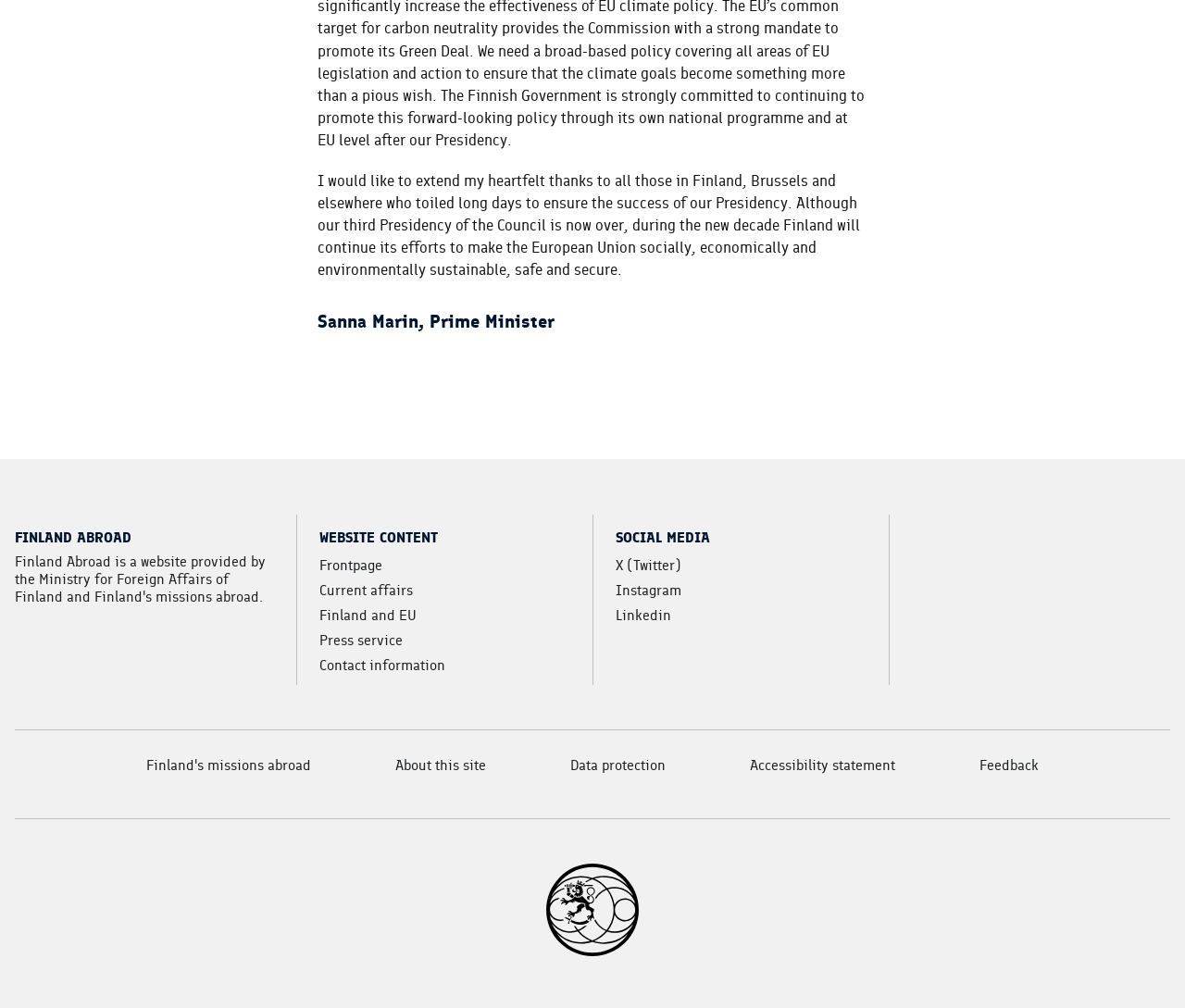Locate the bounding box coordinates of the area where you should click to accomplish the instruction: "Check social media on Twitter".

[0.52, 0.285, 0.575, 0.305]